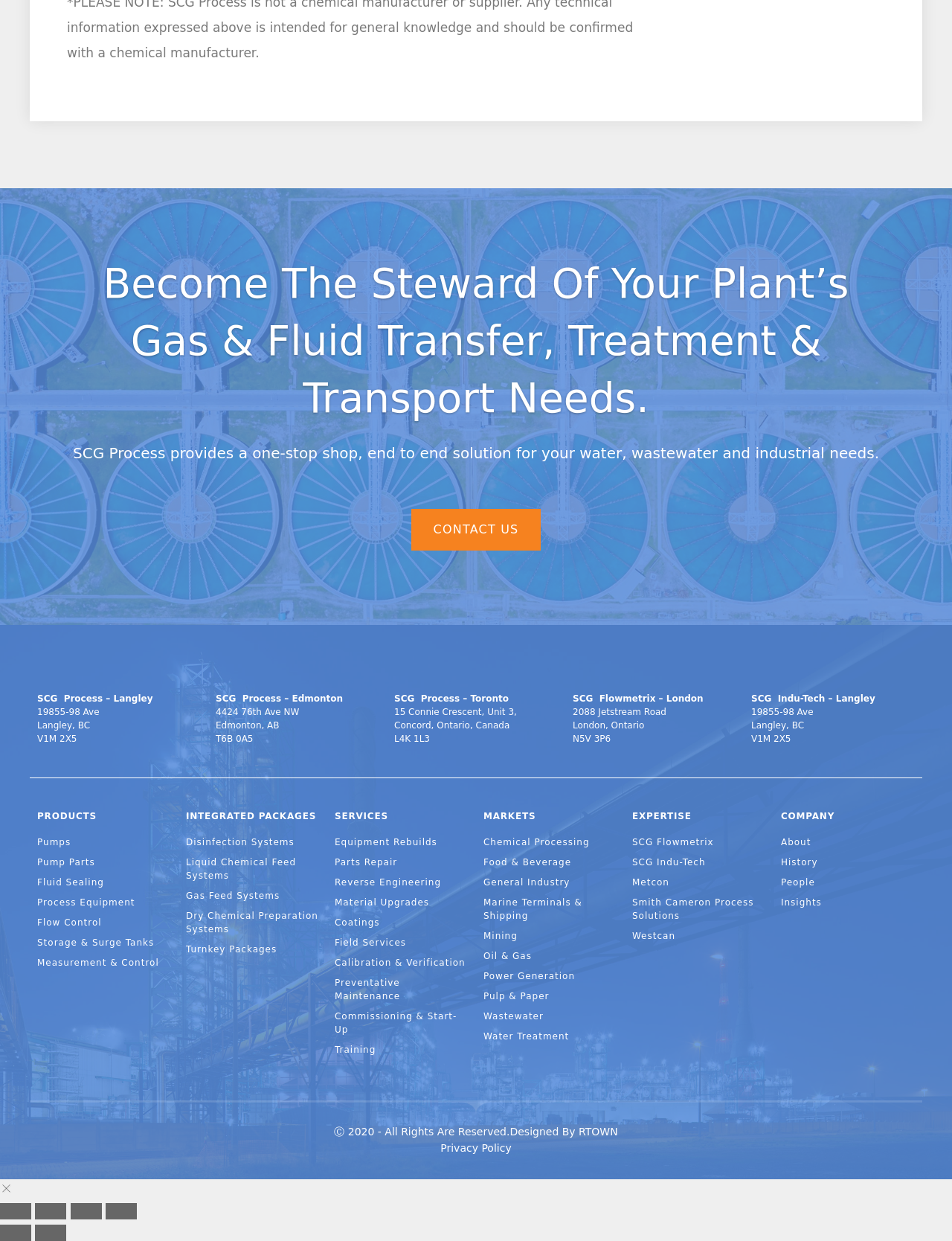Identify the bounding box coordinates of the region that should be clicked to execute the following instruction: "Learn about Disinfection Systems".

[0.195, 0.673, 0.336, 0.684]